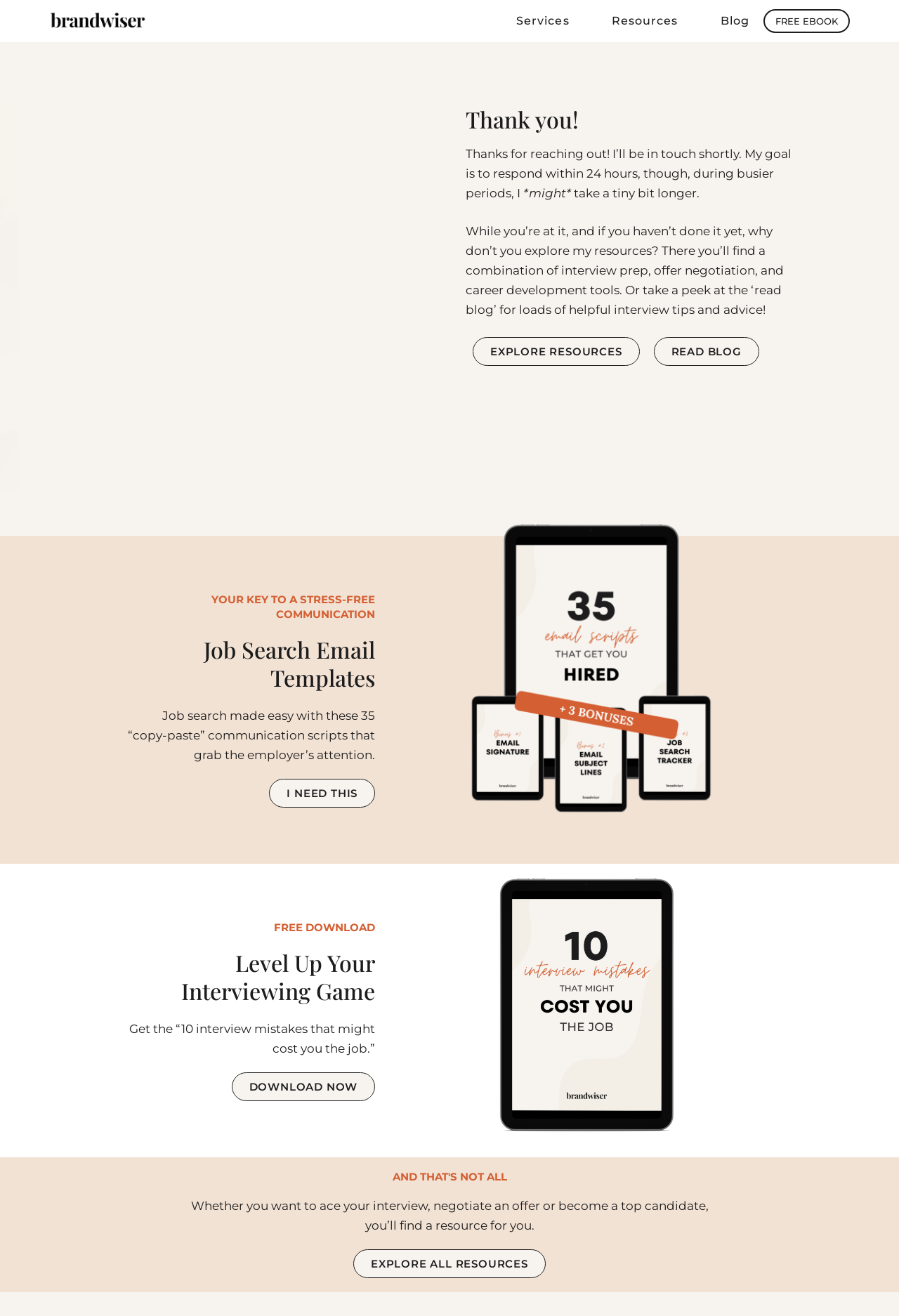Detail the various sections and features present on the webpage.

This webpage is a thank-you page from Brandwiser, a job interview coaching service. At the top, there is a navigation menu with links to "Services", "Resources", and "Blog". Below the navigation menu, there is a prominent call-to-action (CTA) button "FREE EBOOK" and an image of a coach.

The main content of the page is a message thanking the visitor for reaching out, with a promise to respond within 24 hours. The message is divided into three paragraphs, with the first paragraph expressing gratitude and the second paragraph mentioning the response time. The third paragraph invites the visitor to explore the resources available on the website, including interview prep, offer negotiation, and career development tools.

Below the message, there are two CTAs: "EXPLORE RESOURCES" and "READ BLOG". Further down, there are three sections promoting different resources. The first section is about "Job Search Email Templates", with a heading and a brief description. There is a link to download the templates and an image related to the resource.

The second section is about a free eBook, "10 interview mistakes that might cost you the job", with a heading, a brief description, and a "DOWNLOAD NOW" button. There is also an image of the eBook. The third section has a heading "AND THAT'S NOT ALL" and a brief message encouraging the visitor to explore all the resources available on the website. There is a final CTA button "EXPLORE ALL RESOURCES" at the bottom of the page.